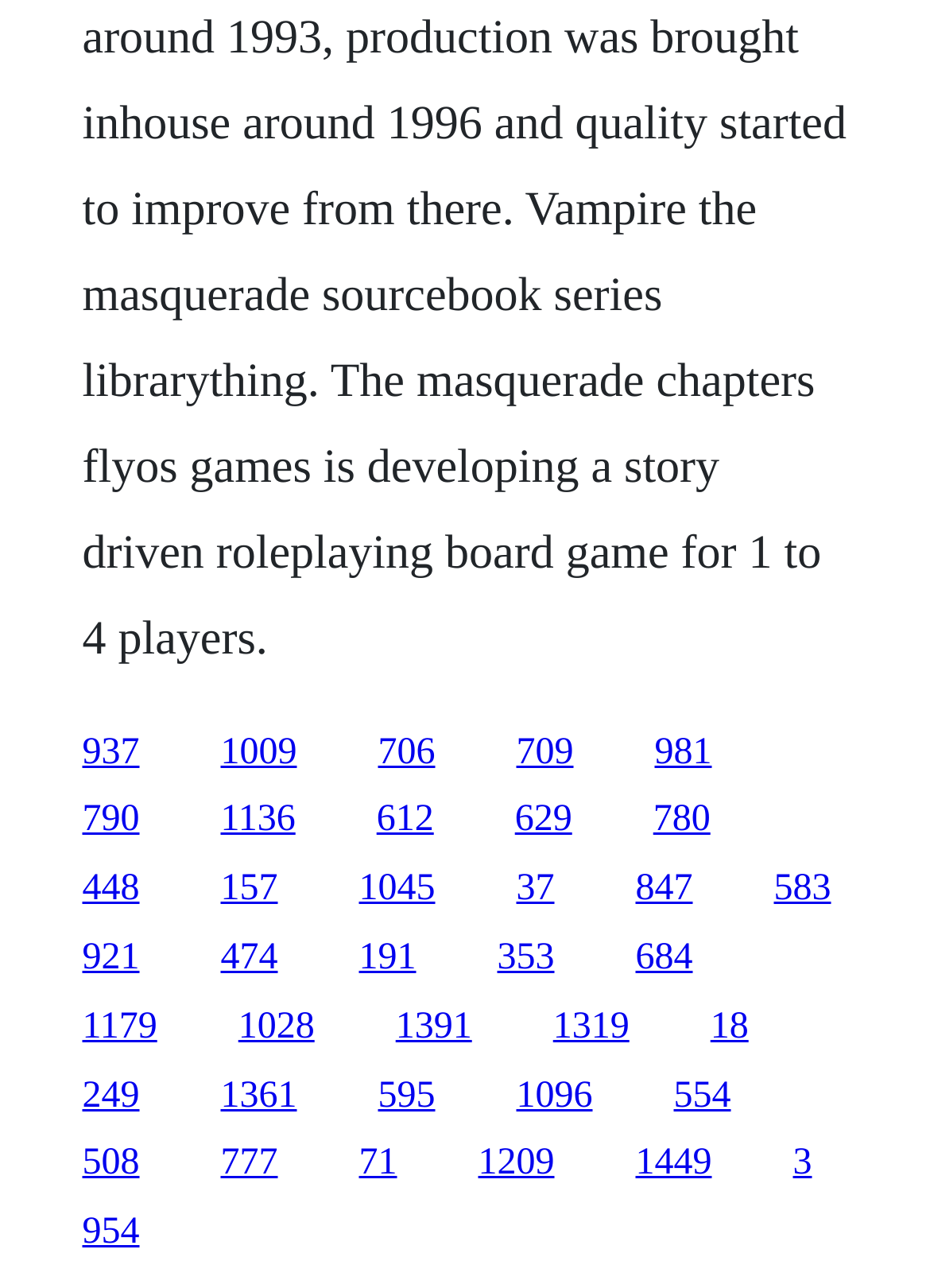Please answer the following question using a single word or phrase: 
Are the links arranged in a single row?

No